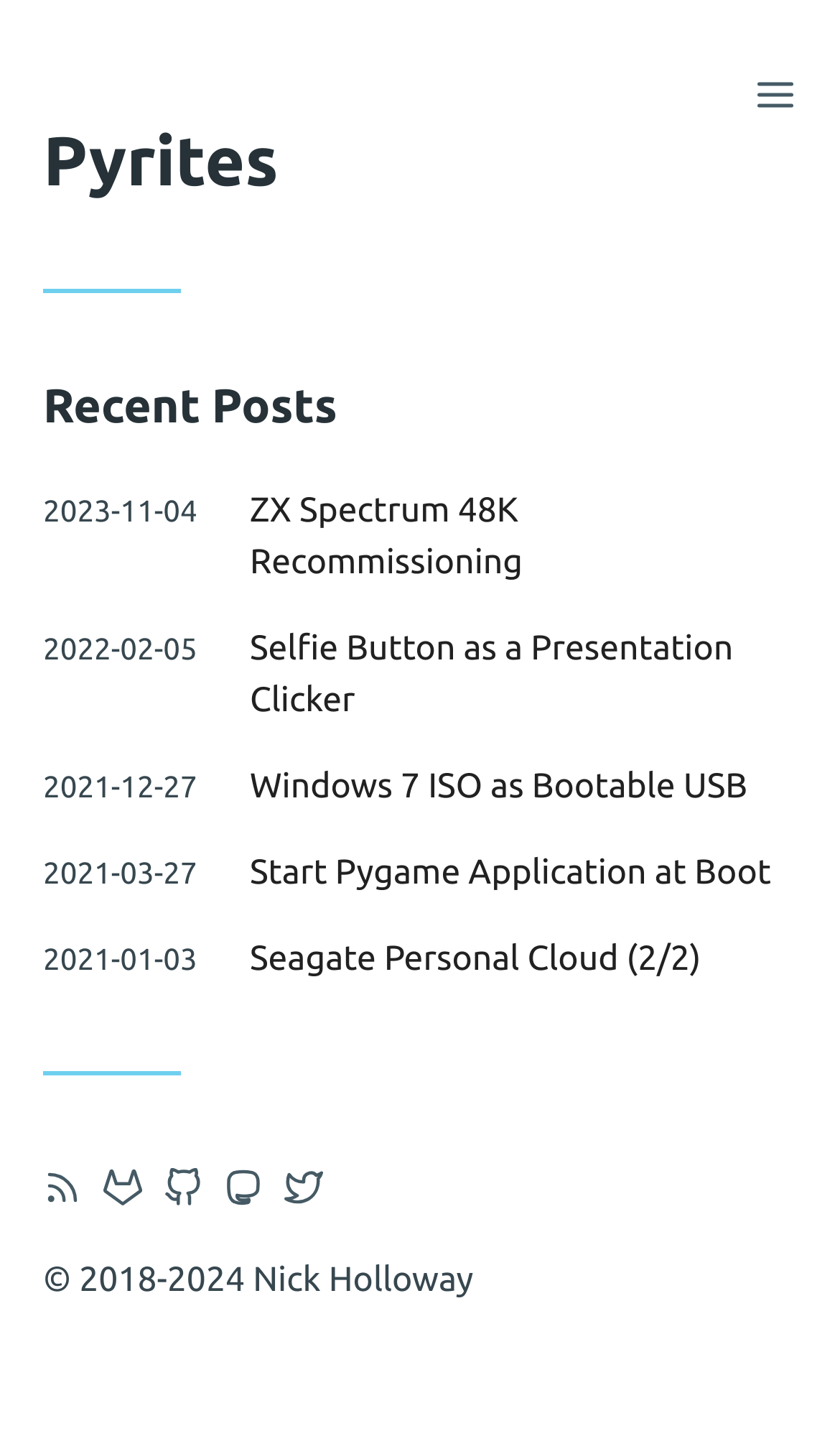Find the bounding box coordinates for the element described here: "October 30, 2018".

None